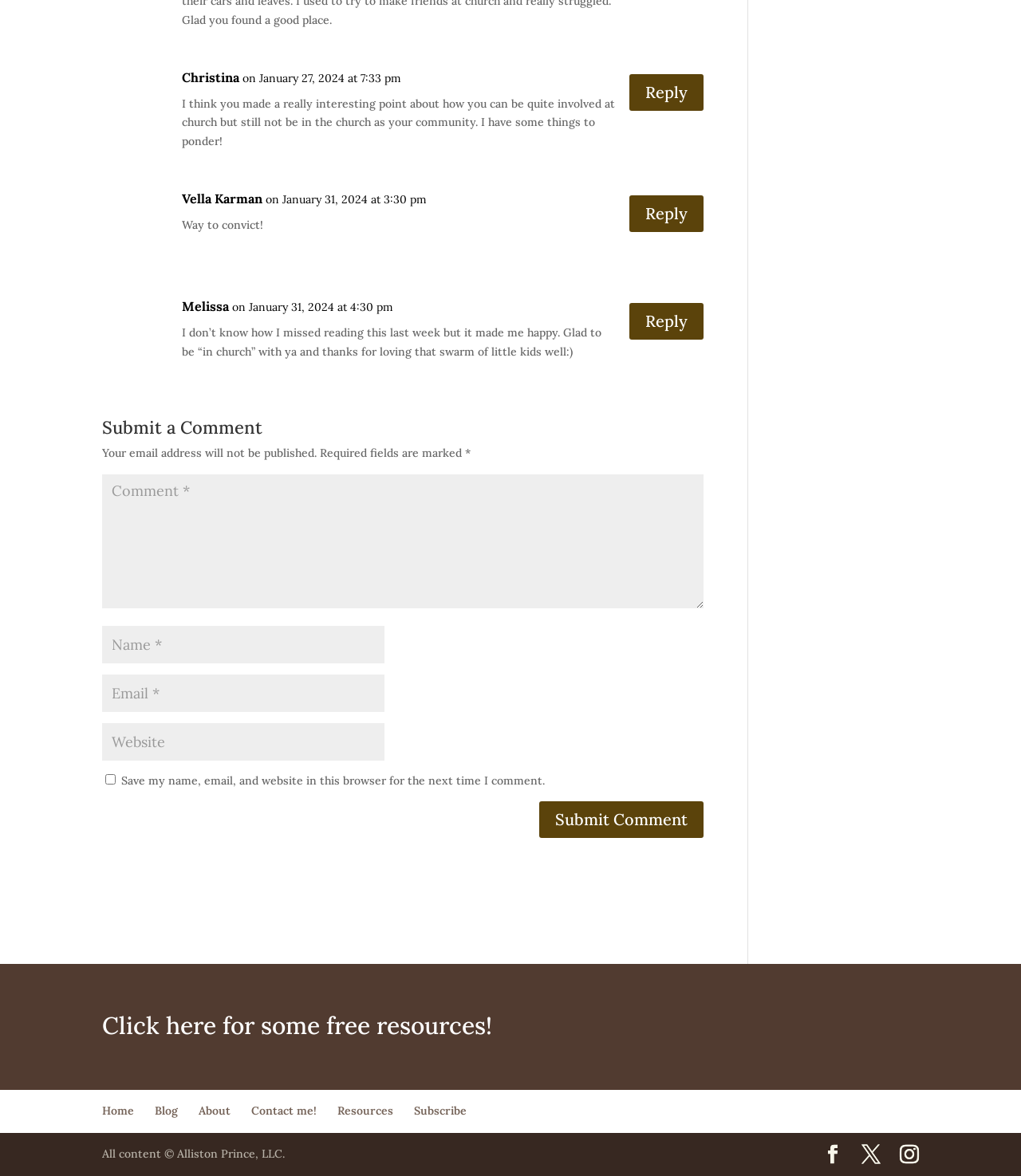What is the bounding box coordinate of the 'Submit a Comment' heading?
Identify the answer in the screenshot and reply with a single word or phrase.

[0.1, 0.356, 0.689, 0.378]